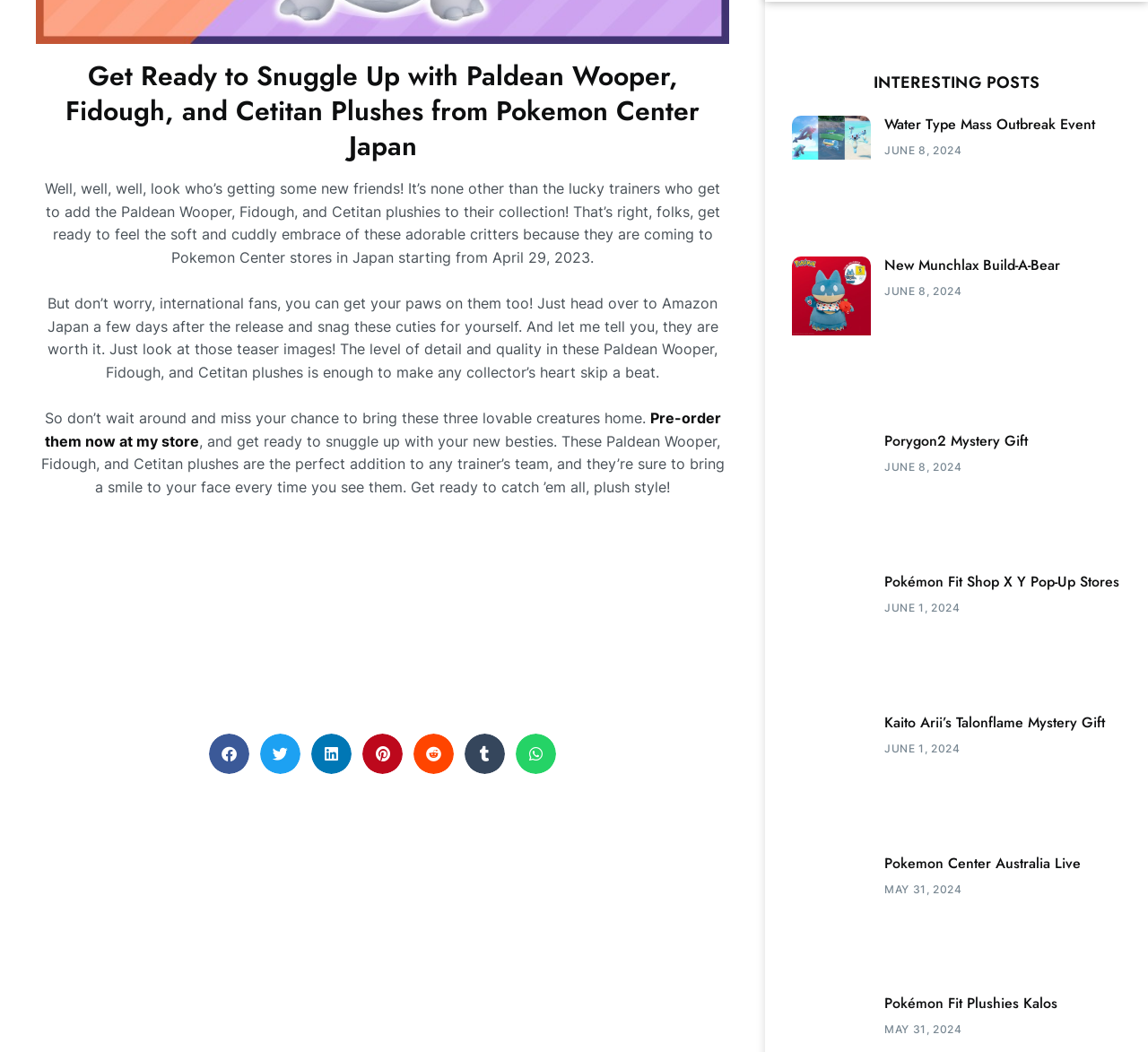Provide the bounding box coordinates of the area you need to click to execute the following instruction: "Pre-order Paldean Wooper, Fidough, and Cetitan plushes".

[0.039, 0.389, 0.628, 0.428]